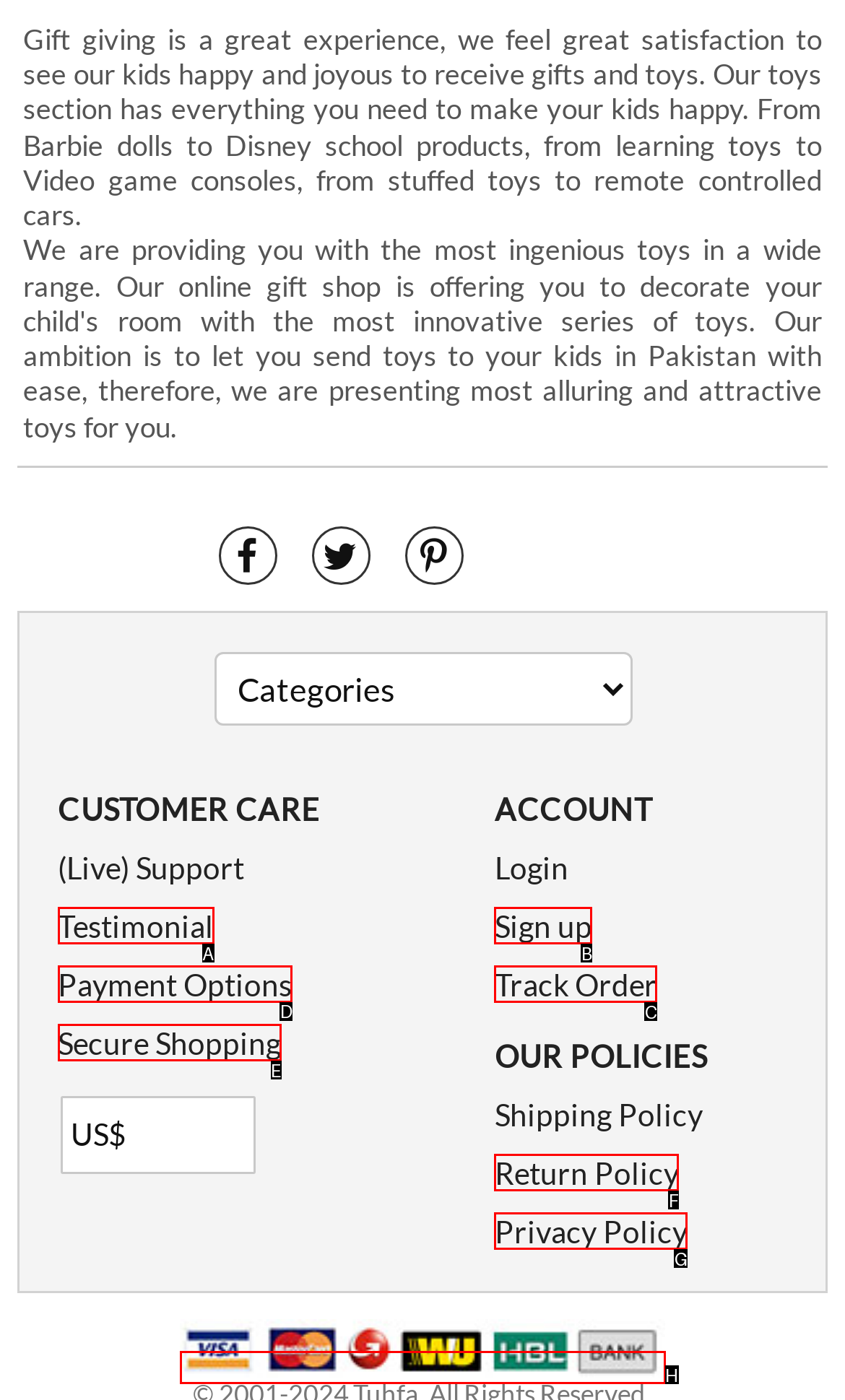Identify the HTML element to click to execute this task: View payment options Respond with the letter corresponding to the proper option.

D